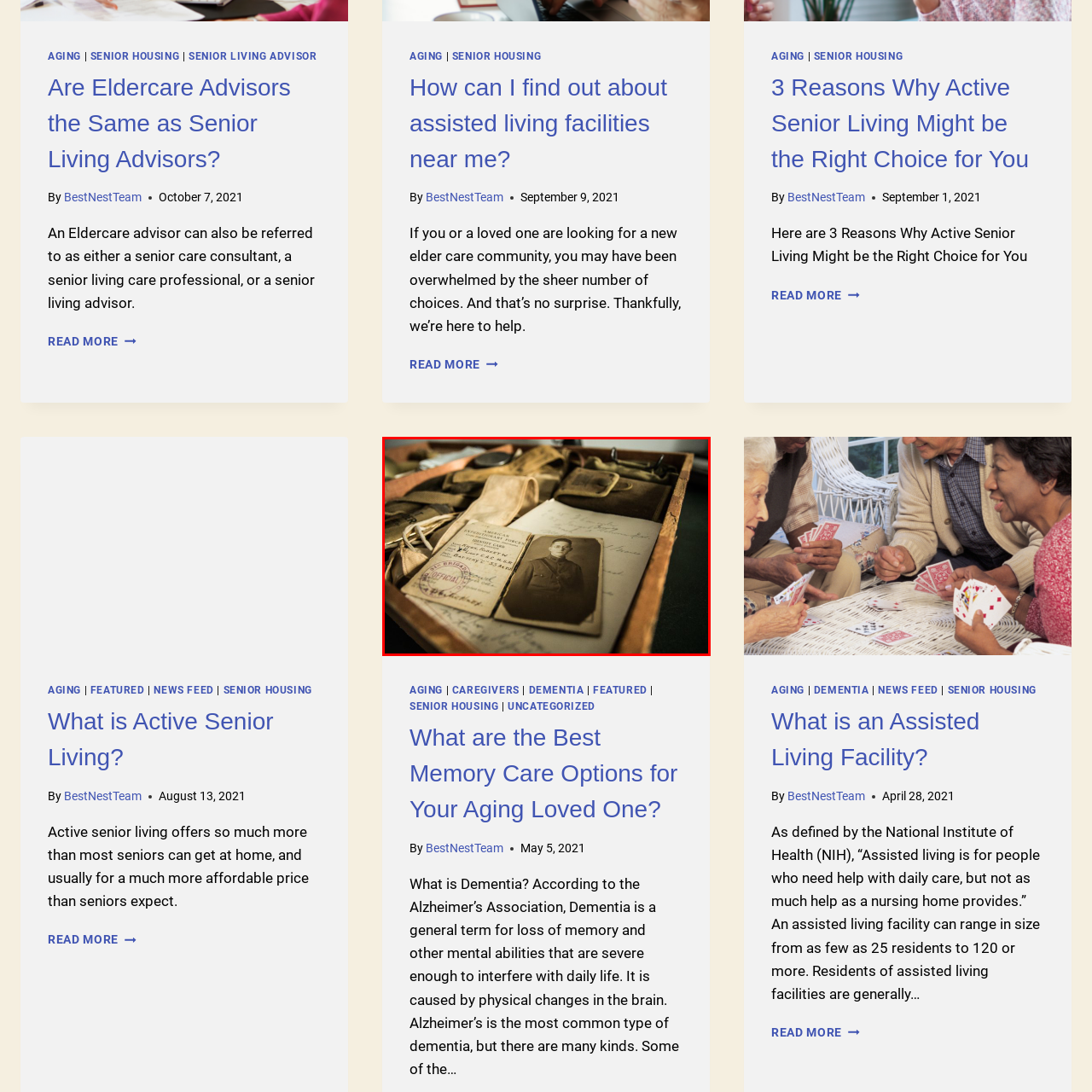Offer an in-depth description of the image encased within the red bounding lines.

The image features a nostalgic collection of items arranged in a wooden tray, evoking a sense of history and memory. Prominently displayed is a vintage black and white photograph of a young man in military uniform, capturing a moment from the past. Surrounding the photo, various artifacts, including a letter, a tag with an official seal, and other personal belongings, hint at the life and experiences of the individual represented. The intricate details of the items, such as the handwritten notes and the textured materials, create a rich tapestry of memories, suggesting themes of heritage, loss, and the passage of time. This composition invites viewers to reflect on the stories held within these keepsakes, connecting past lives to the present.